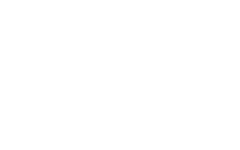What is the purpose of the Jumbo Pro Trampoline?
Answer the question with a single word or phrase by looking at the picture.

Recreational and competitive use